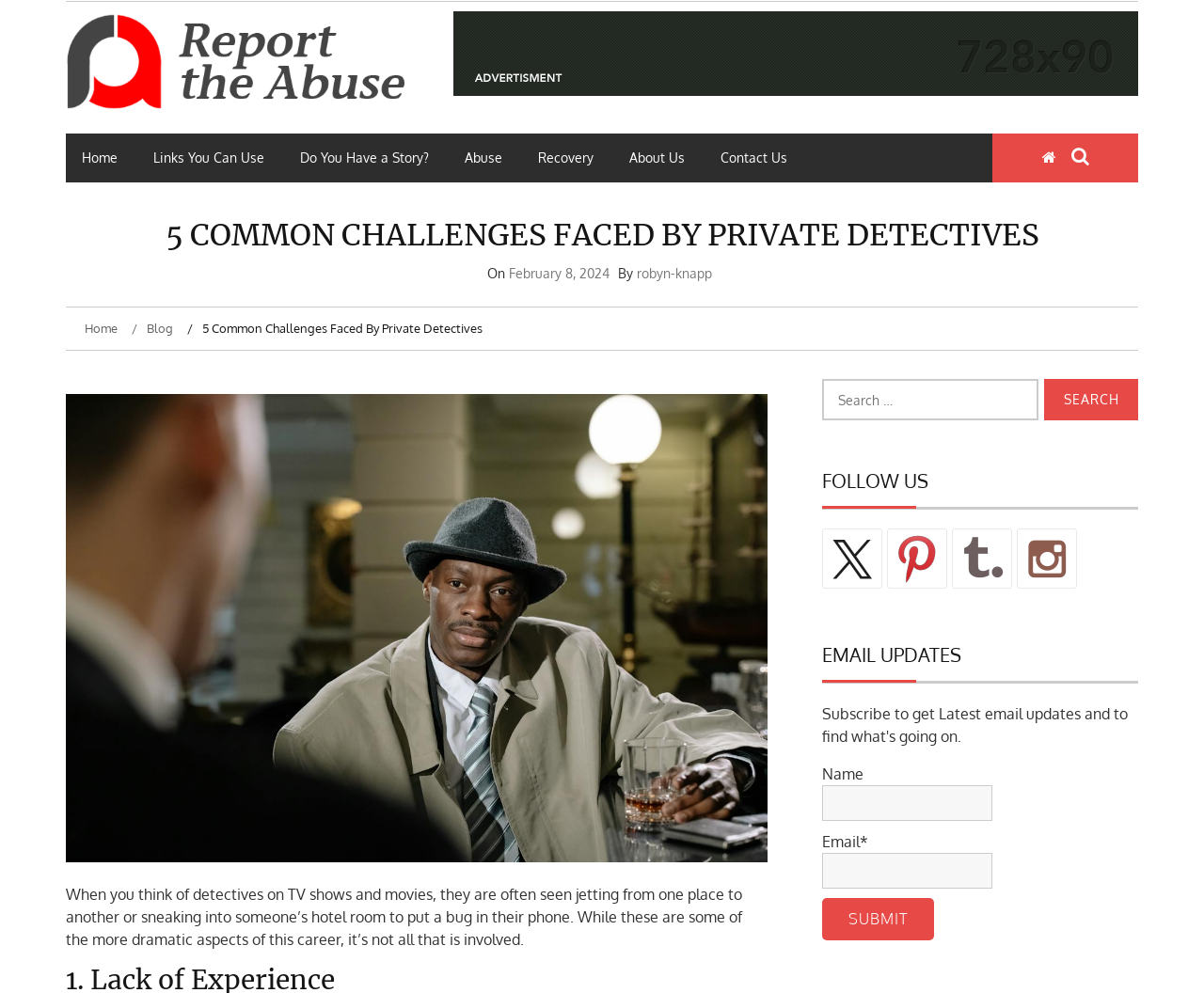What is the text of the webpage's headline?

5 COMMON CHALLENGES FACED BY PRIVATE DETECTIVES